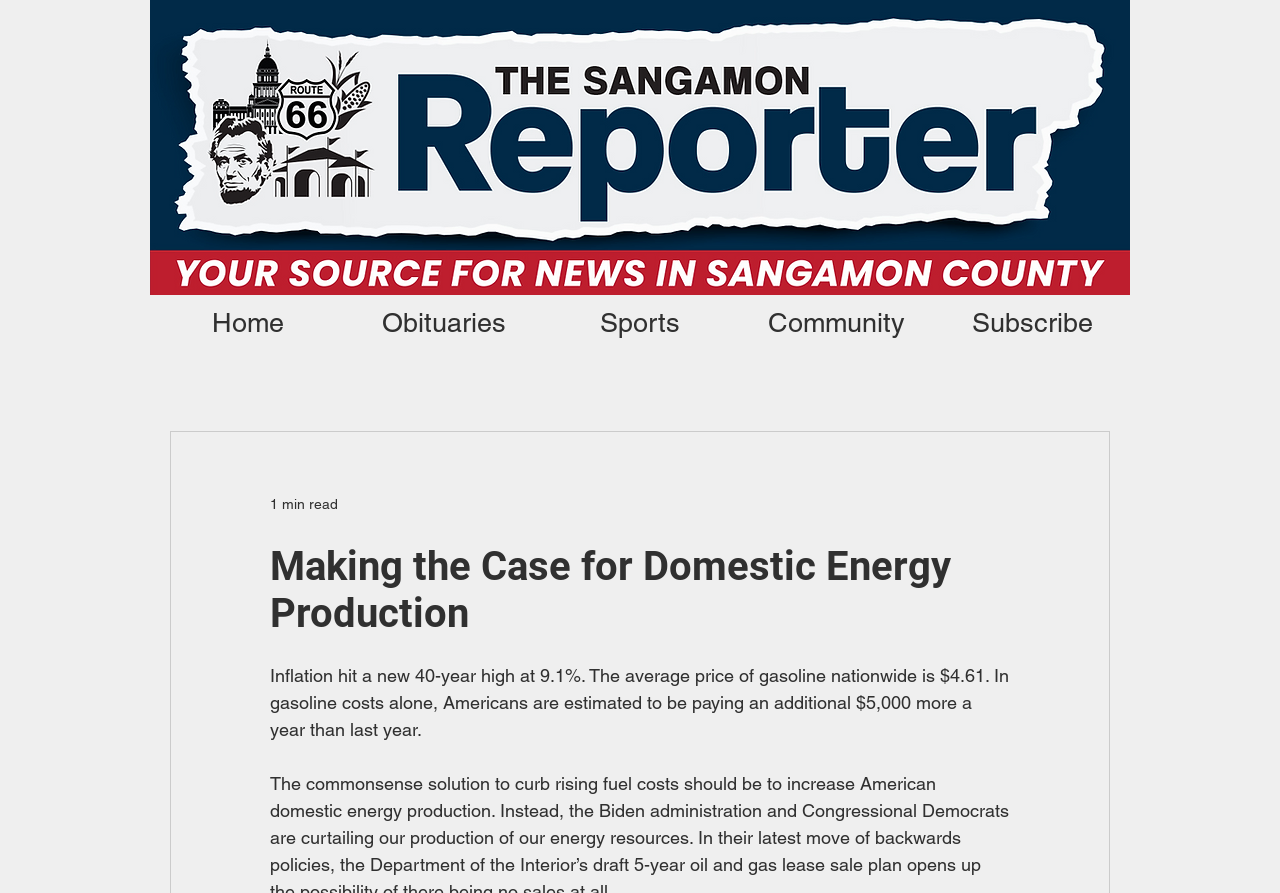Using the information from the screenshot, answer the following question thoroughly:
What is the current average price of gasoline?

The answer can be found in the text 'Inflation hit a new 40-year high at 9.1%. The average price of gasoline nationwide is $4.61. In gasoline costs alone, Americans are estimated to be paying an additional $5,000 more a year than last year.' which is located in the main content area of the webpage.